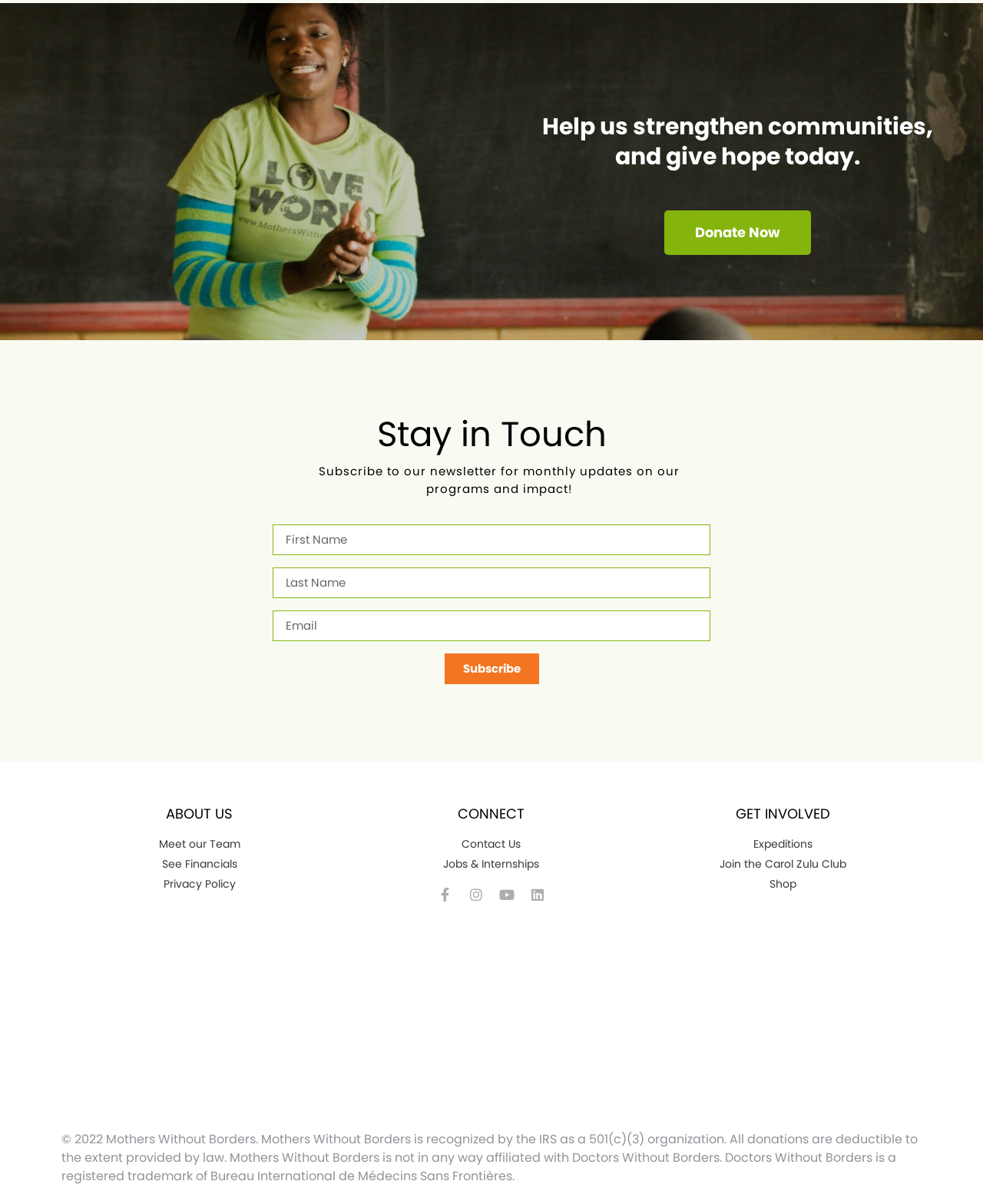What social media platforms can you find Mothers Without Borders on? Examine the screenshot and reply using just one word or a brief phrase.

Facebook, Instagram, Youtube, Linkedin